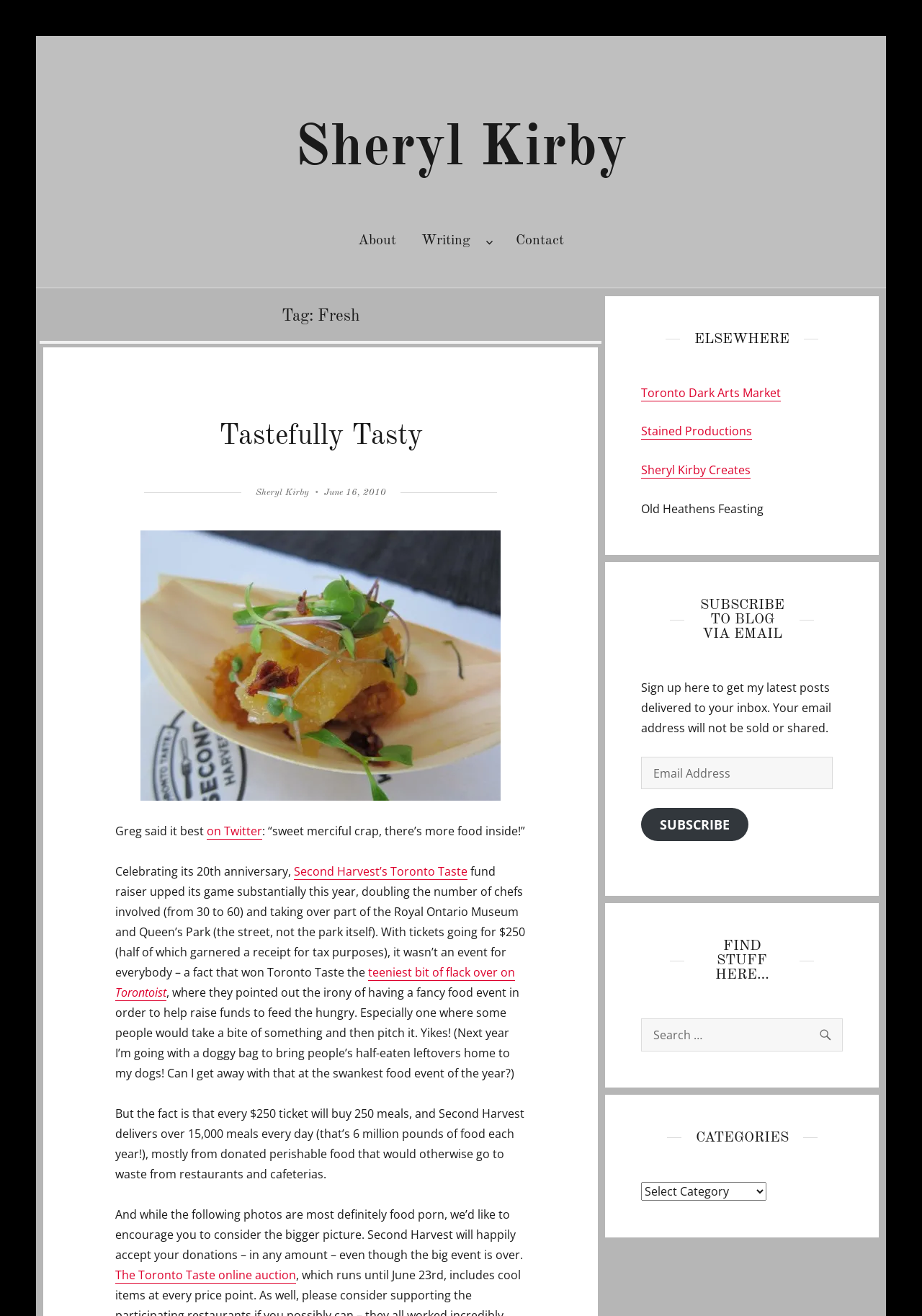Kindly determine the bounding box coordinates of the area that needs to be clicked to fulfill this instruction: "Read the 'Tastefully Tasty' article".

[0.237, 0.321, 0.458, 0.343]